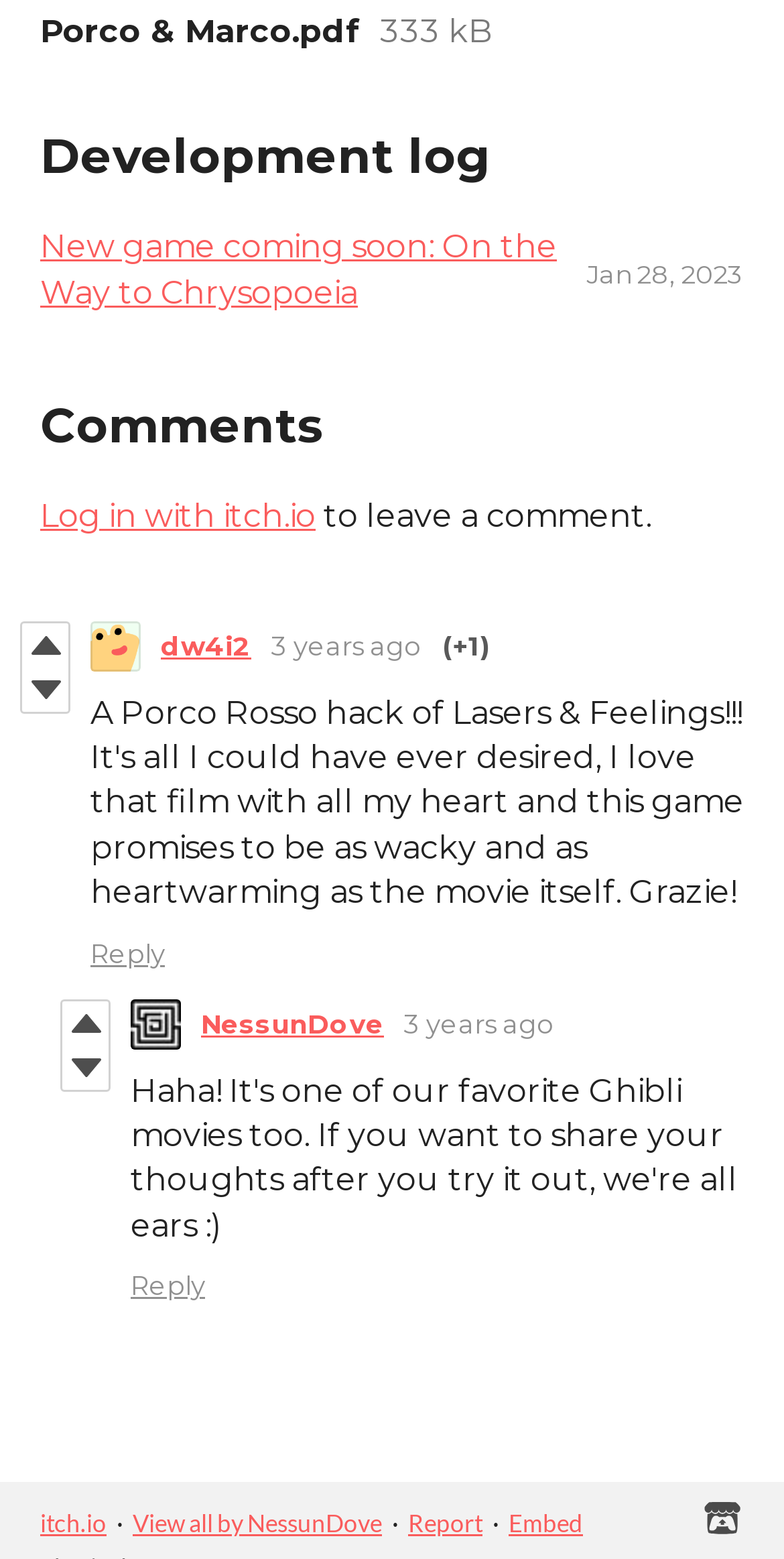What is the file name of the PDF?
From the screenshot, supply a one-word or short-phrase answer.

Porco & Marco.pdf